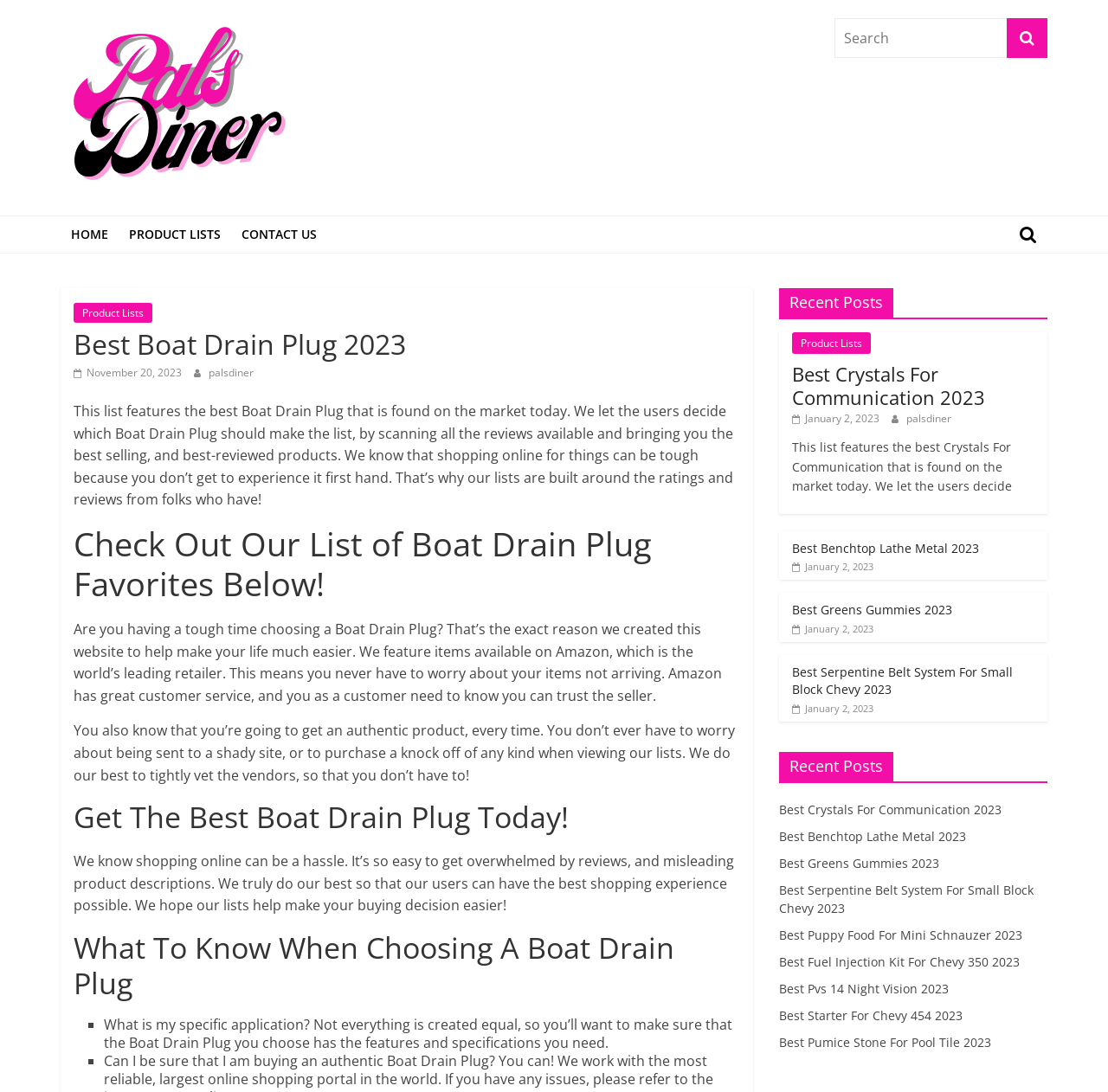Find the bounding box coordinates of the element I should click to carry out the following instruction: "Contact us".

[0.209, 0.198, 0.295, 0.232]